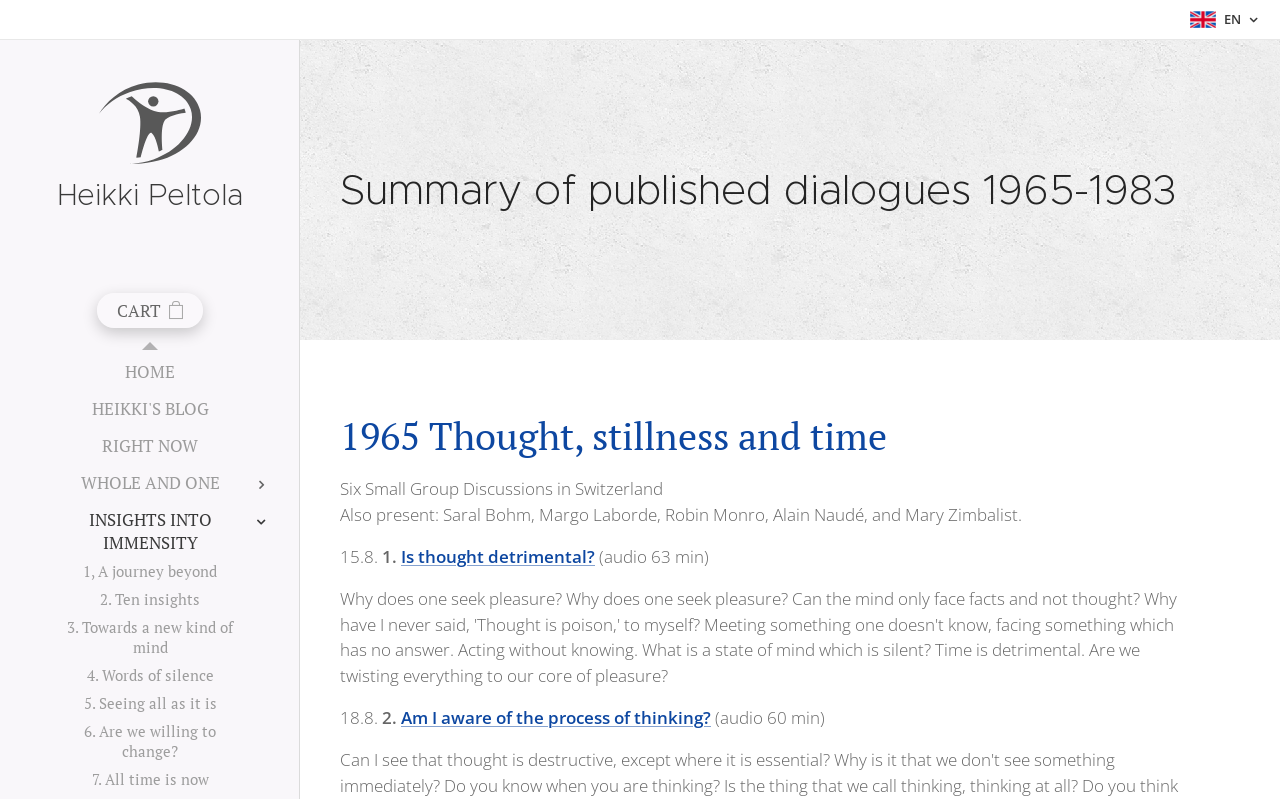Please provide the bounding box coordinates in the format (top-left x, top-left y, bottom-right x, bottom-right y). Remember, all values are floating point numbers between 0 and 1. What is the bounding box coordinate of the region described as: Home

[0.005, 0.45, 0.23, 0.479]